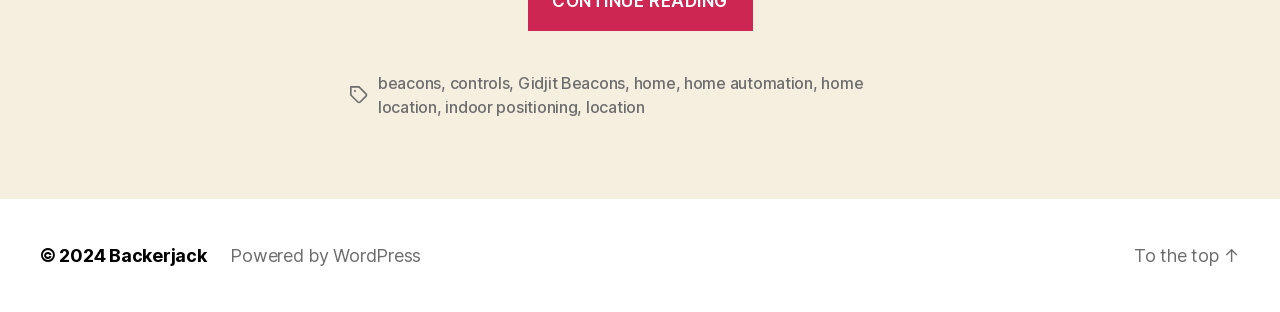Please specify the bounding box coordinates of the area that should be clicked to accomplish the following instruction: "go to the top". The coordinates should consist of four float numbers between 0 and 1, i.e., [left, top, right, bottom].

[0.886, 0.778, 0.969, 0.861]